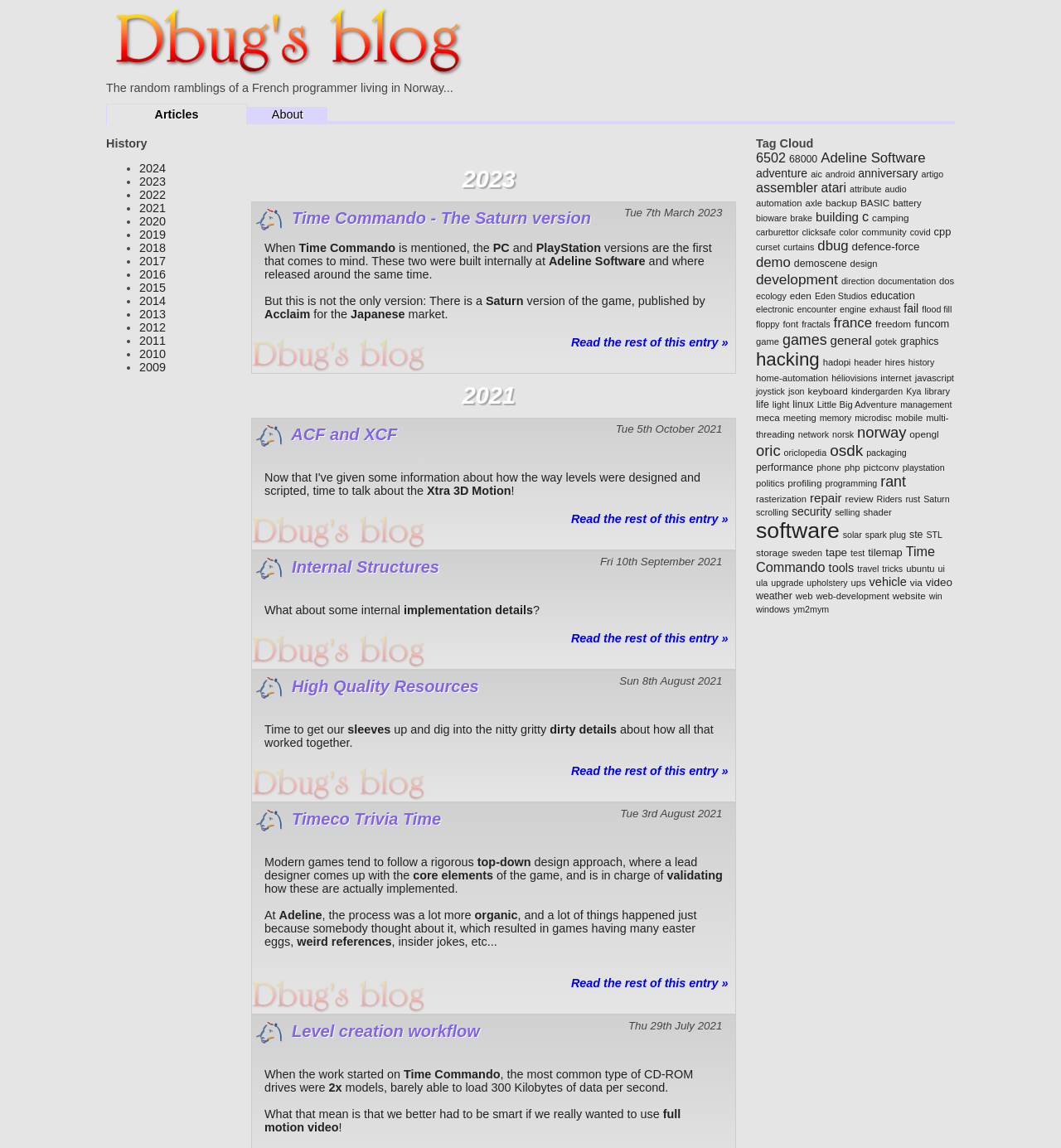Kindly determine the bounding box coordinates for the clickable area to achieve the given instruction: "Read the article from 2023".

[0.131, 0.141, 0.156, 0.153]